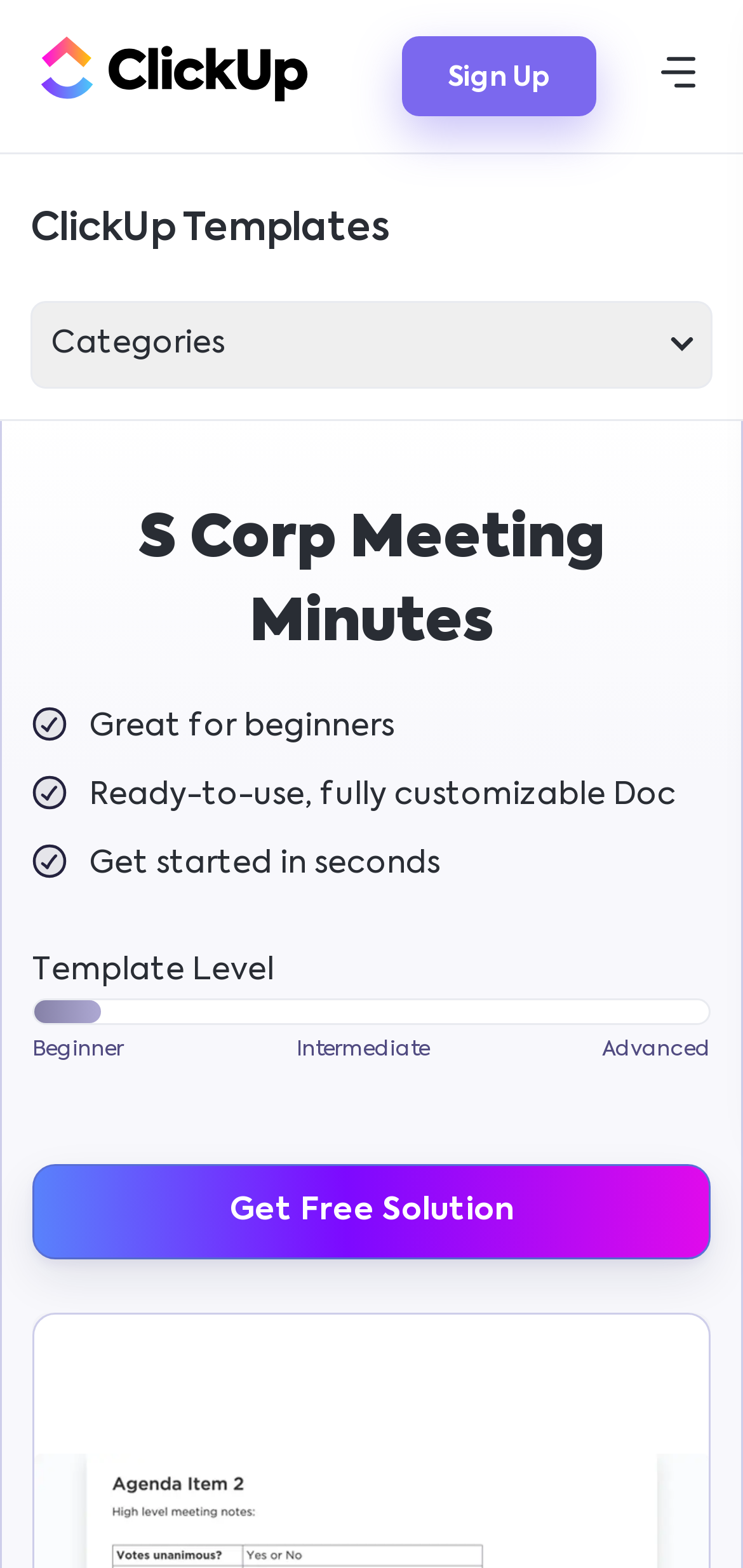Extract the bounding box coordinates of the UI element described by: "Sign Up". The coordinates should include four float numbers ranging from 0 to 1, e.g., [left, top, right, bottom].

[0.541, 0.023, 0.803, 0.074]